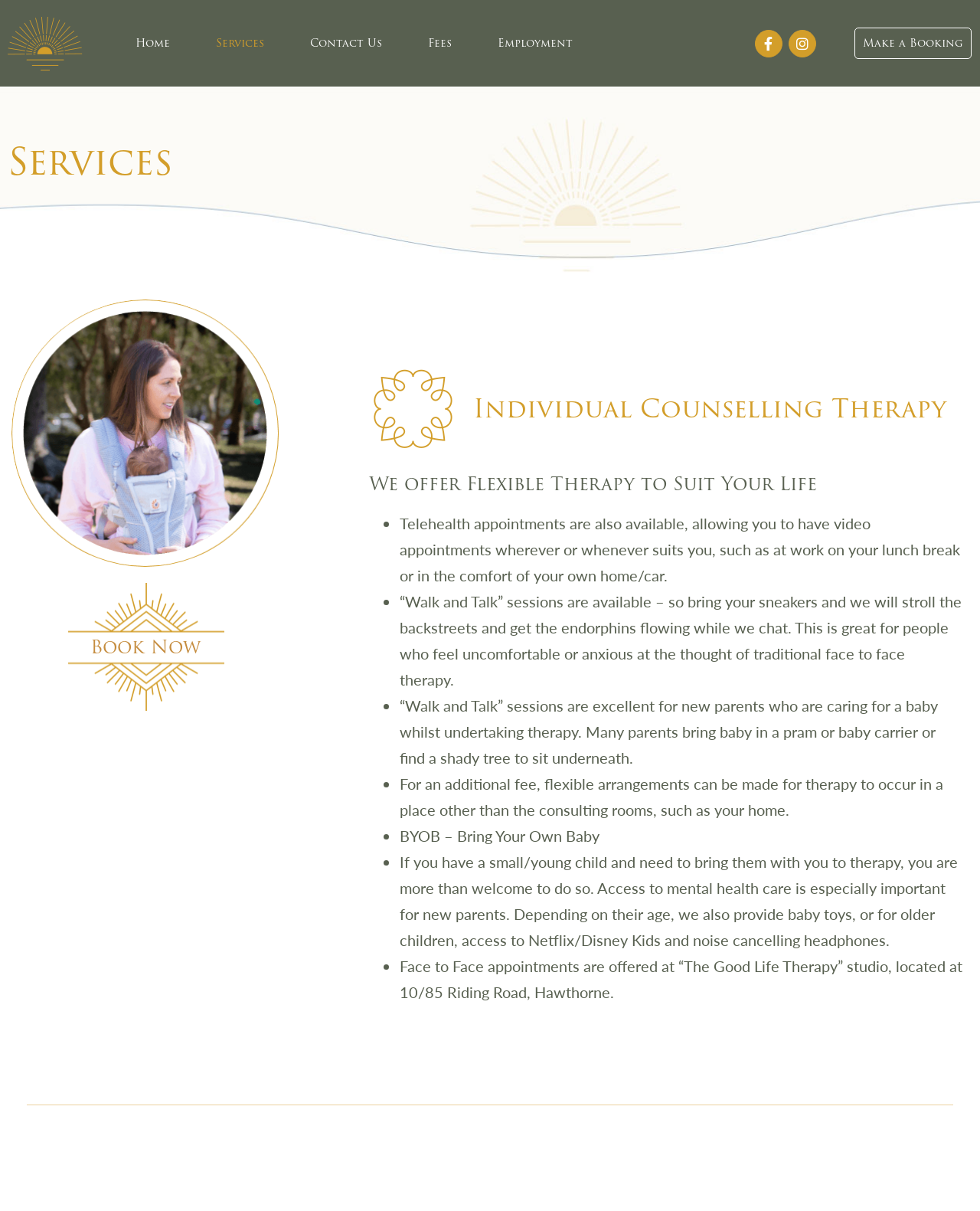Specify the bounding box coordinates of the element's region that should be clicked to achieve the following instruction: "Click on the 'Make a Booking' button". The bounding box coordinates consist of four float numbers between 0 and 1, in the format [left, top, right, bottom].

[0.872, 0.023, 0.992, 0.048]